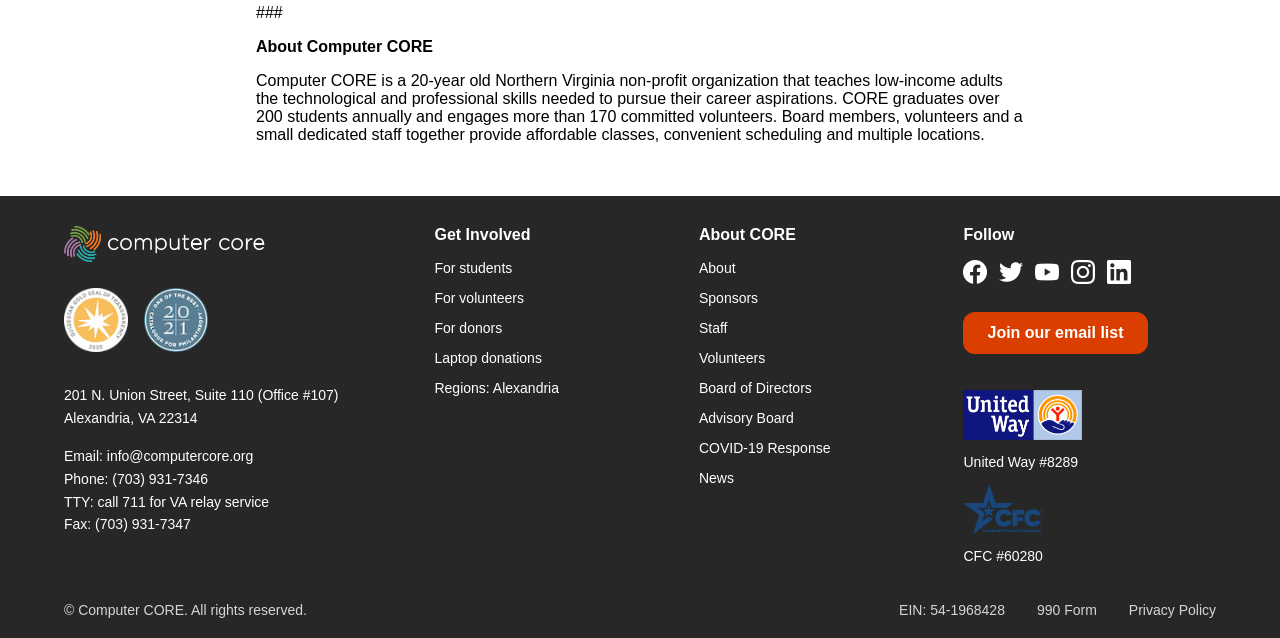Locate the bounding box coordinates of the region to be clicked to comply with the following instruction: "Follow Computer CORE on Facebook". The coordinates must be four float numbers between 0 and 1, in the form [left, top, right, bottom].

[0.753, 0.408, 0.771, 0.451]